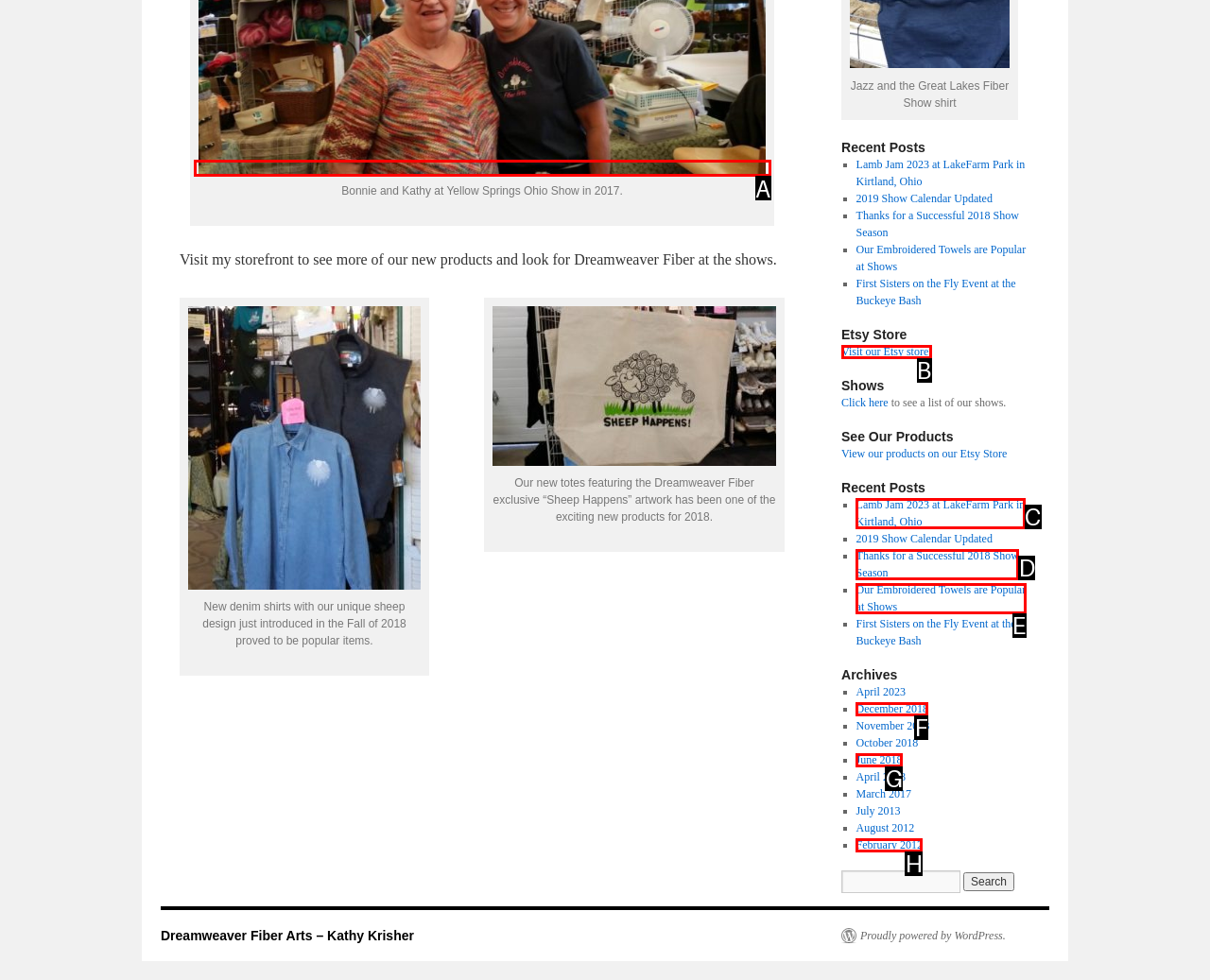Which option corresponds to the following element description: Visit our Etsy store.?
Please provide the letter of the correct choice.

B